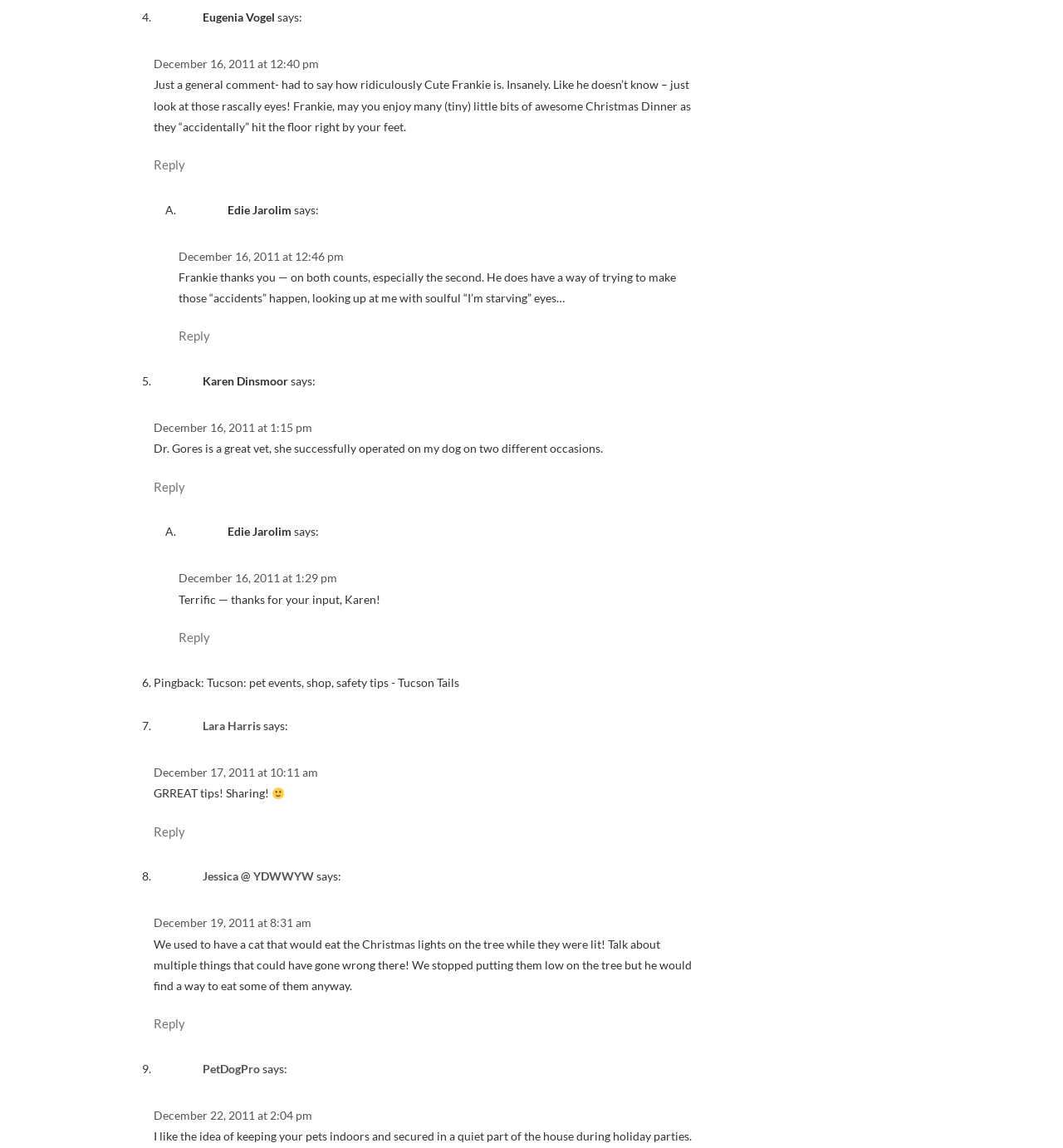Based on the element description Reply, identify the bounding box of the UI element in the given webpage screenshot. The coordinates should be in the format (top-left x, top-left y, bottom-right x, bottom-right y) and must be between 0 and 1.

[0.168, 0.286, 0.198, 0.299]